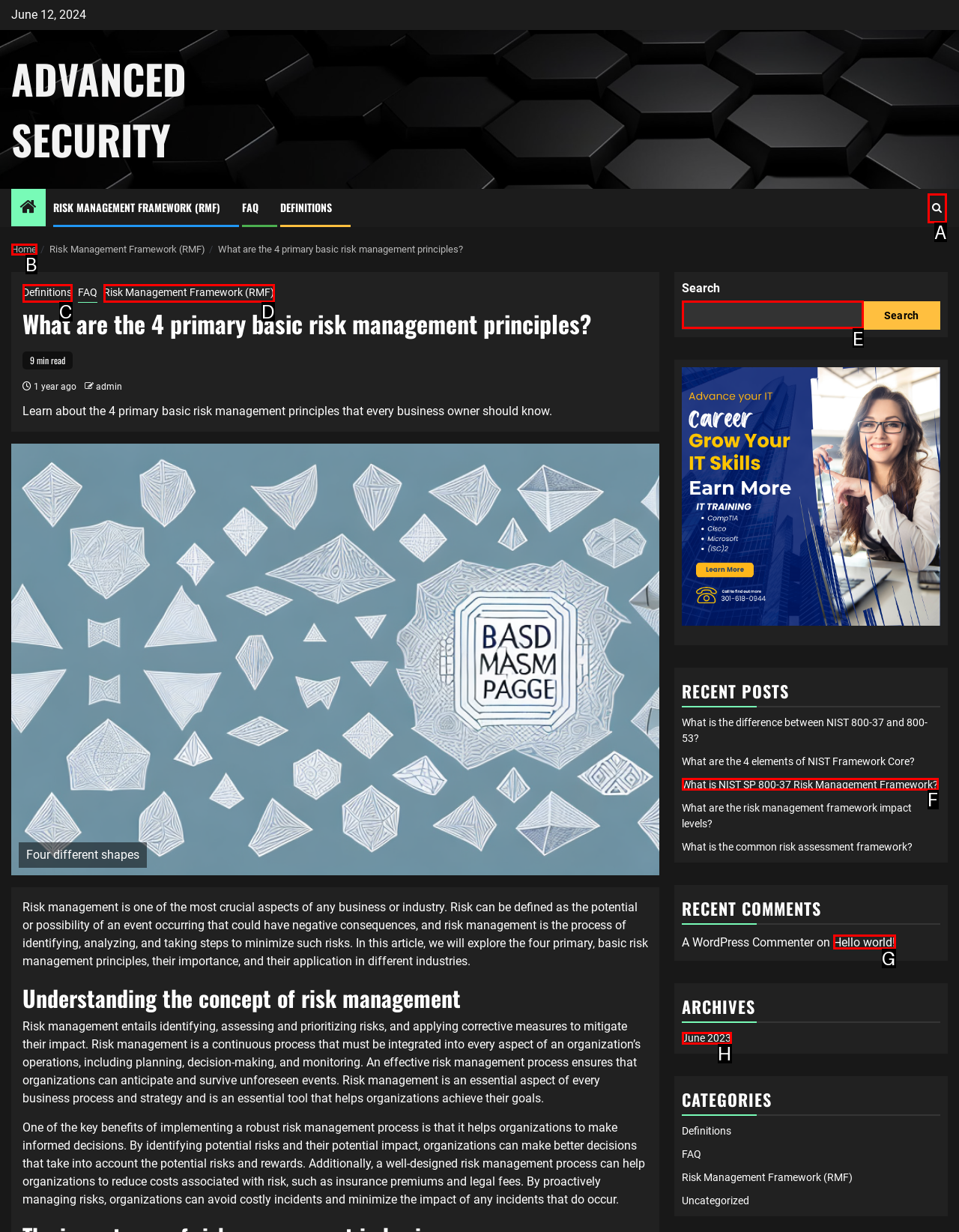Point out the UI element to be clicked for this instruction: Search for something. Provide the answer as the letter of the chosen element.

E